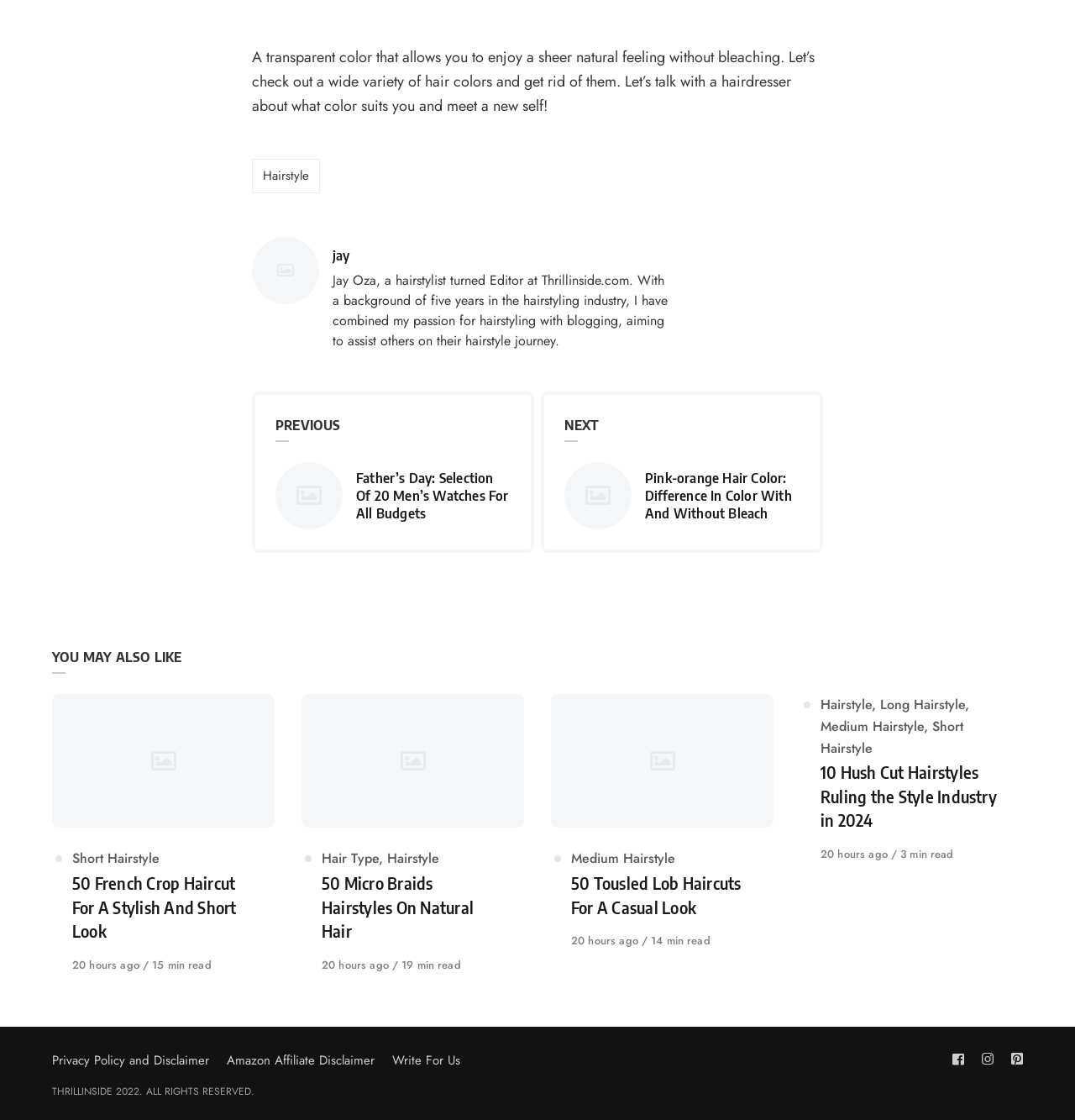Provide a brief response using a word or short phrase to this question:
What is the name of the hairstyle in the third article?

Tousled Lob Haircuts